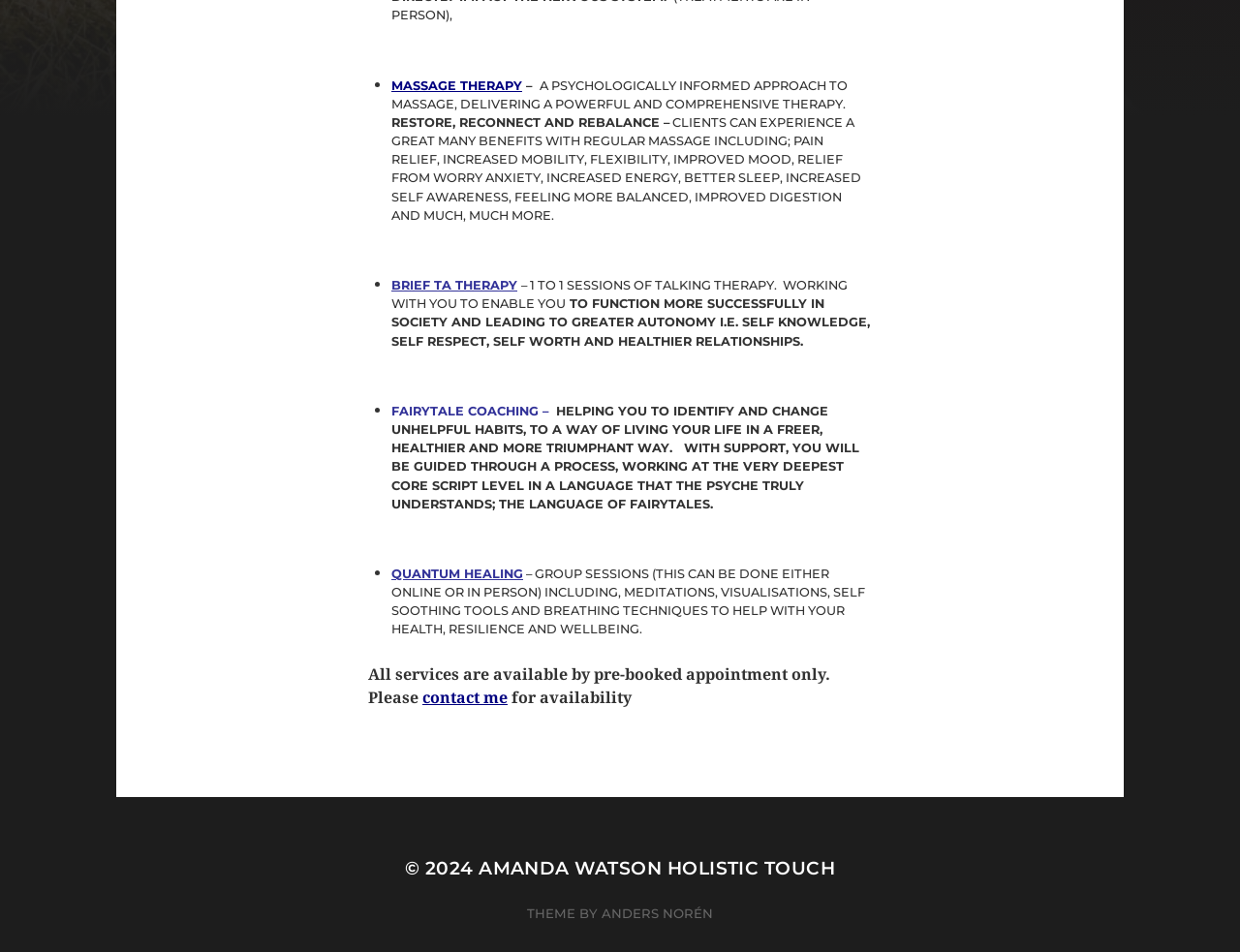Using the provided element description, identify the bounding box coordinates as (top-left x, top-left y, bottom-right x, bottom-right y). Ensure all values are between 0 and 1. Description: QUANTUM HEALING

[0.316, 0.595, 0.422, 0.61]